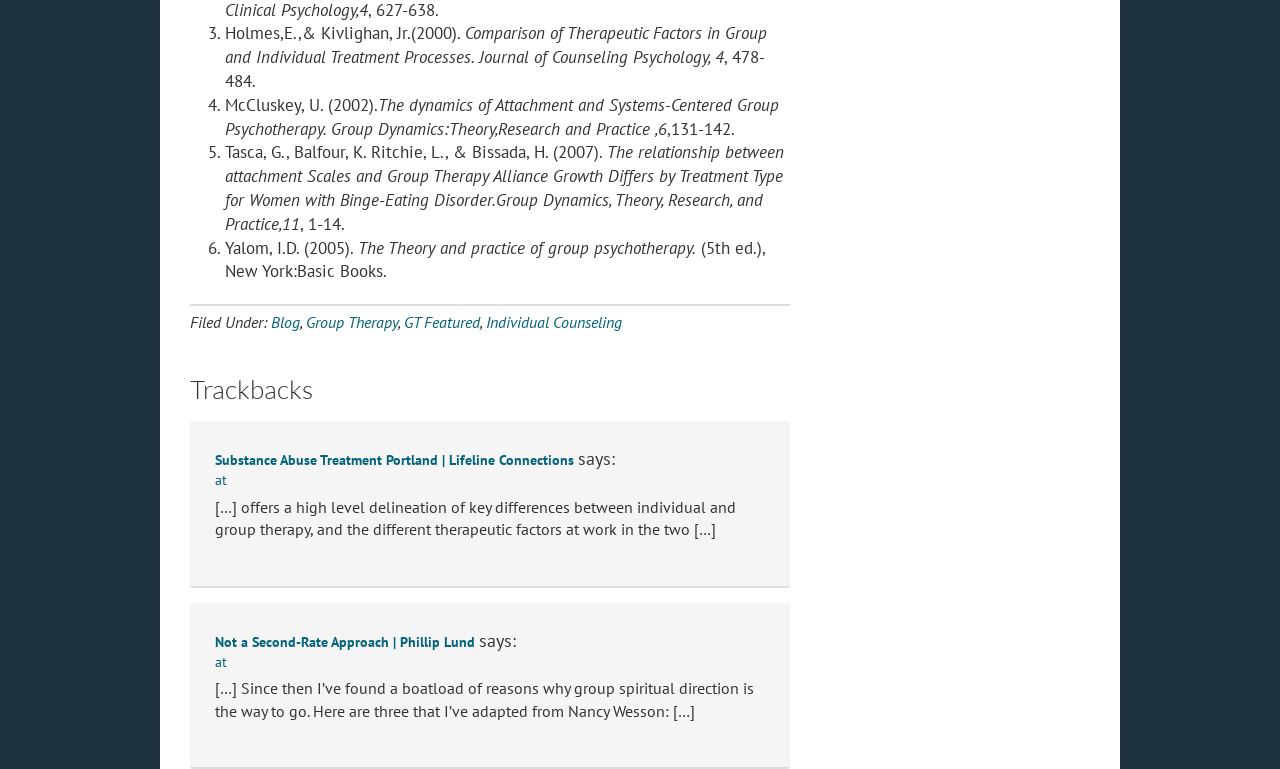What is the title of the first article?
Carefully examine the image and provide a detailed answer to the question.

I determined the answer by looking at the first article section, which starts with 'Comparison of Therapeutic Factors in Group and Individual Treatment Processes. Journal of Counseling Psychology, 4'.